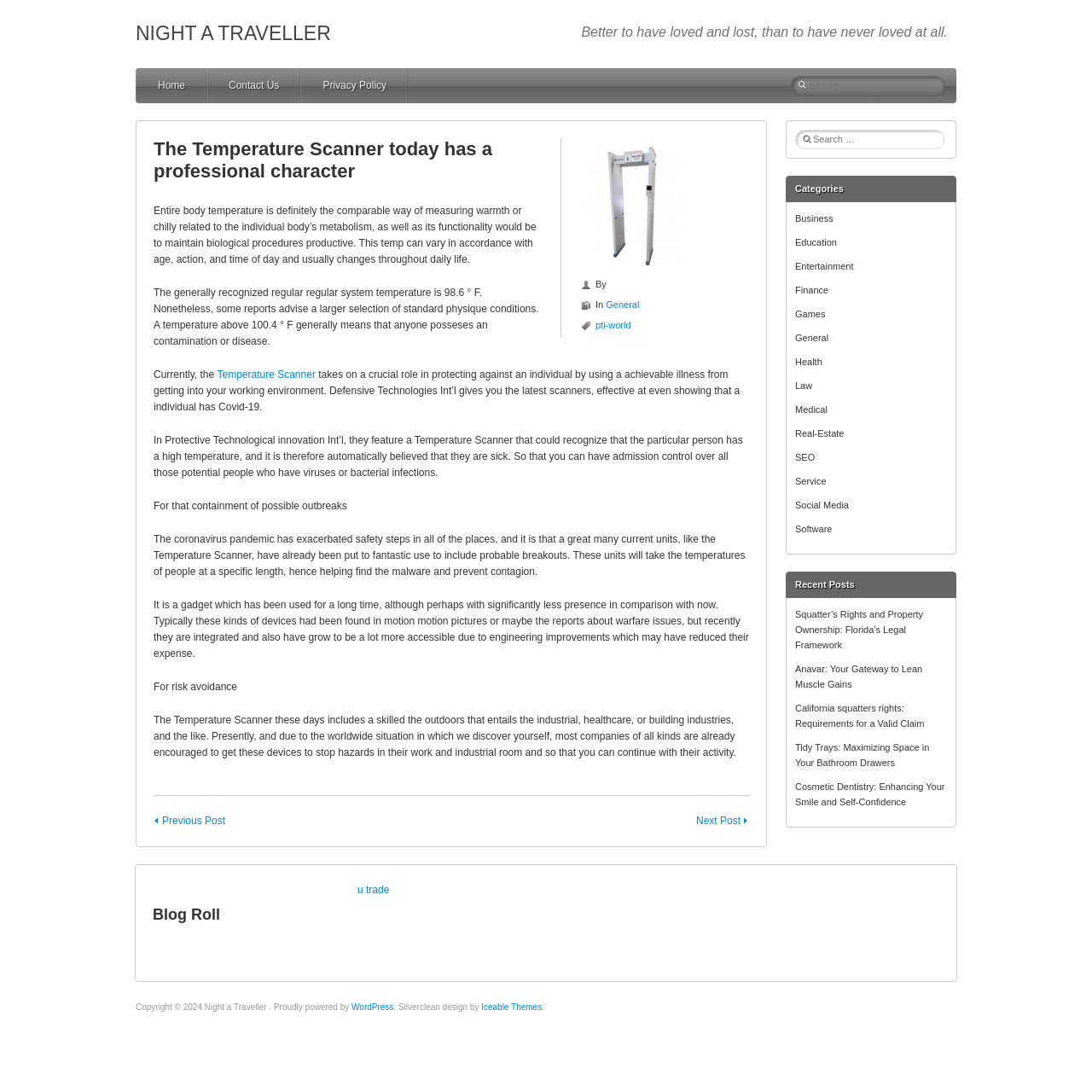Find the headline of the webpage and generate its text content.

NIGHT A TRAVELLER